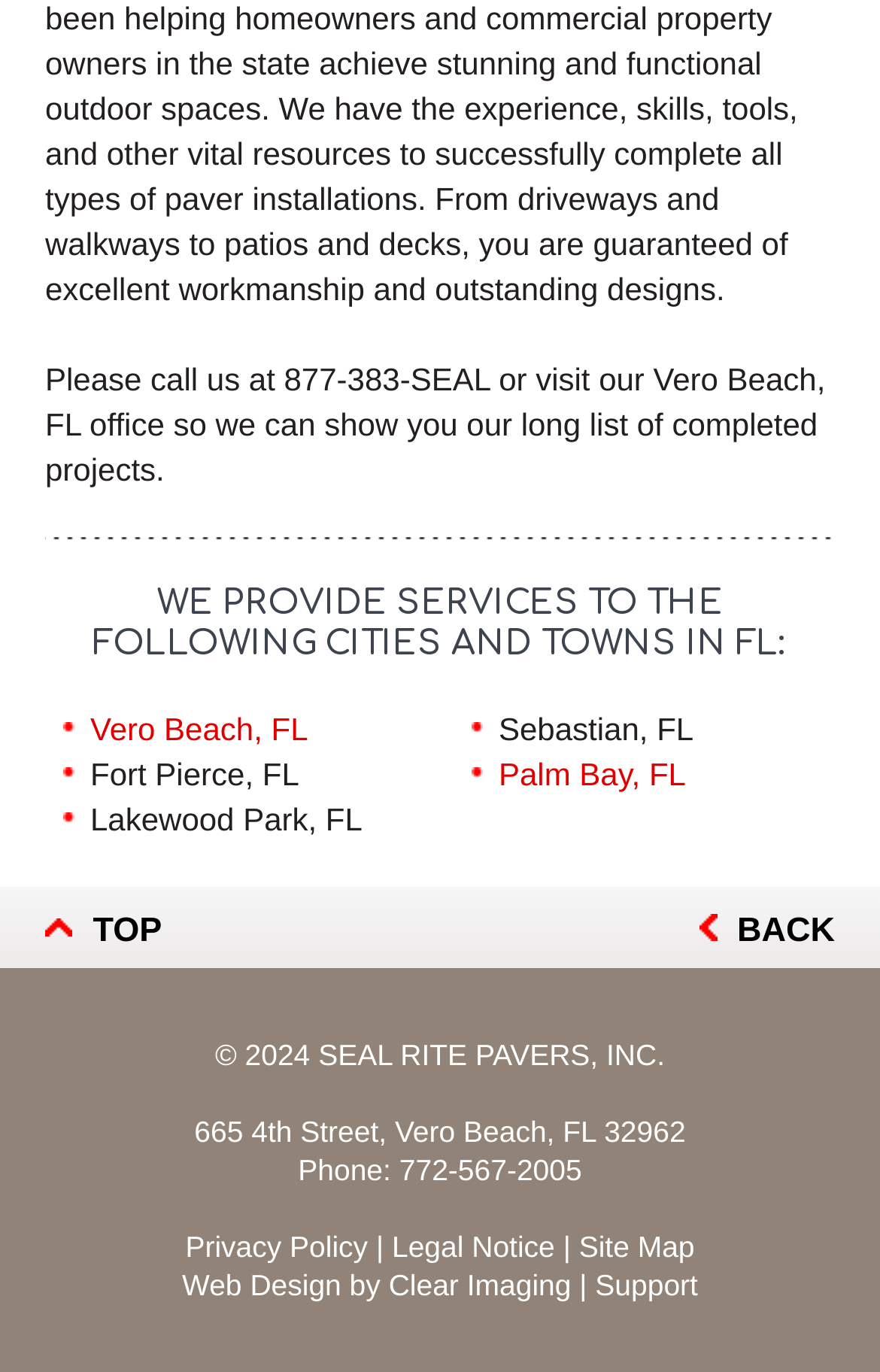Can you provide the bounding box coordinates for the element that should be clicked to implement the instruction: "Call the phone number"?

[0.454, 0.84, 0.661, 0.864]